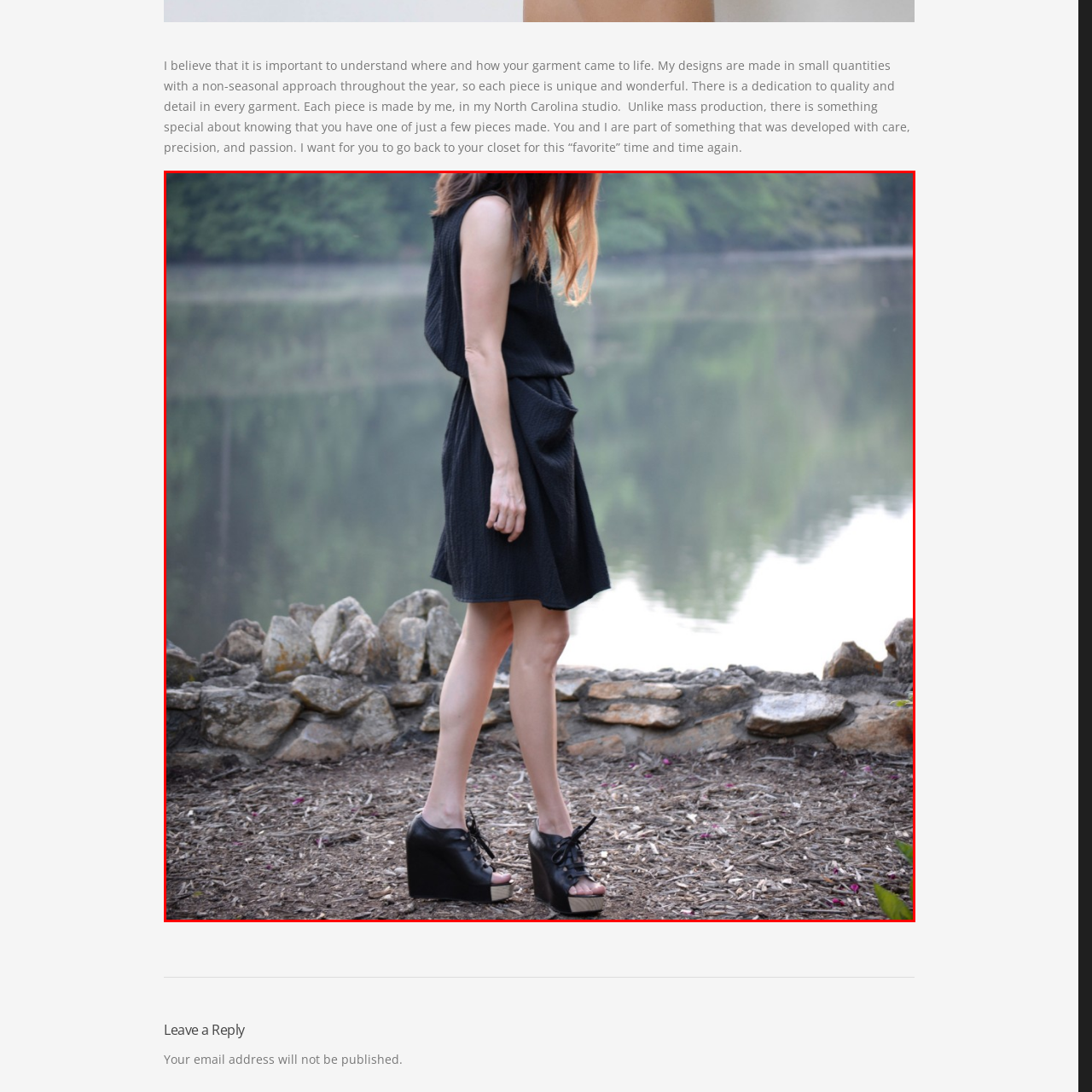Focus on the image marked by the red bounding box and offer an in-depth answer to the subsequent question based on the visual content: What is surrounding the woman?

According to the caption, surrounding the woman are natural elements, including a rustic stone border that adds earthy texture to the scene, and lush greenery in the background that reflects beautifully on the calm water.